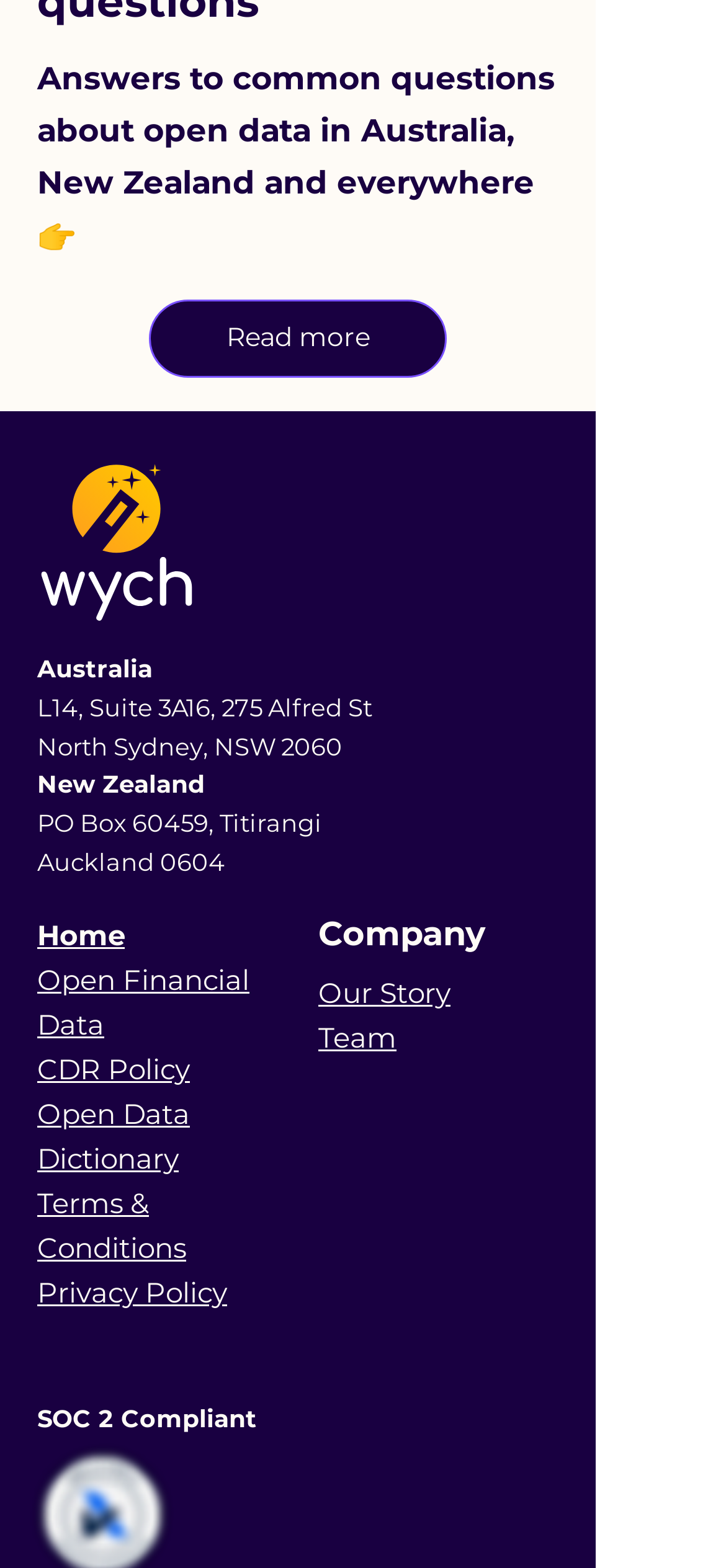Use one word or a short phrase to answer the question provided: 
What is the country mentioned below Australia?

New Zealand